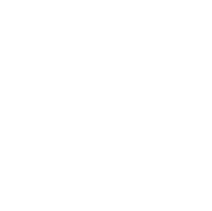Provide a comprehensive description of the image.

The image features an icon representing a video link, likely associated with shareable or engaging video content that can be found on a platform focused on fitness or personal development. This specific icon illustrates a sequence or clip linked to the topics of training progress, motivations, or workout routines, suggesting that it could invite viewers to explore additional resources or personal experiences related to fitness. Its presence in the context supports a community-oriented discussion, encouraging interaction and sharing of advice among those interested in fitness and health.